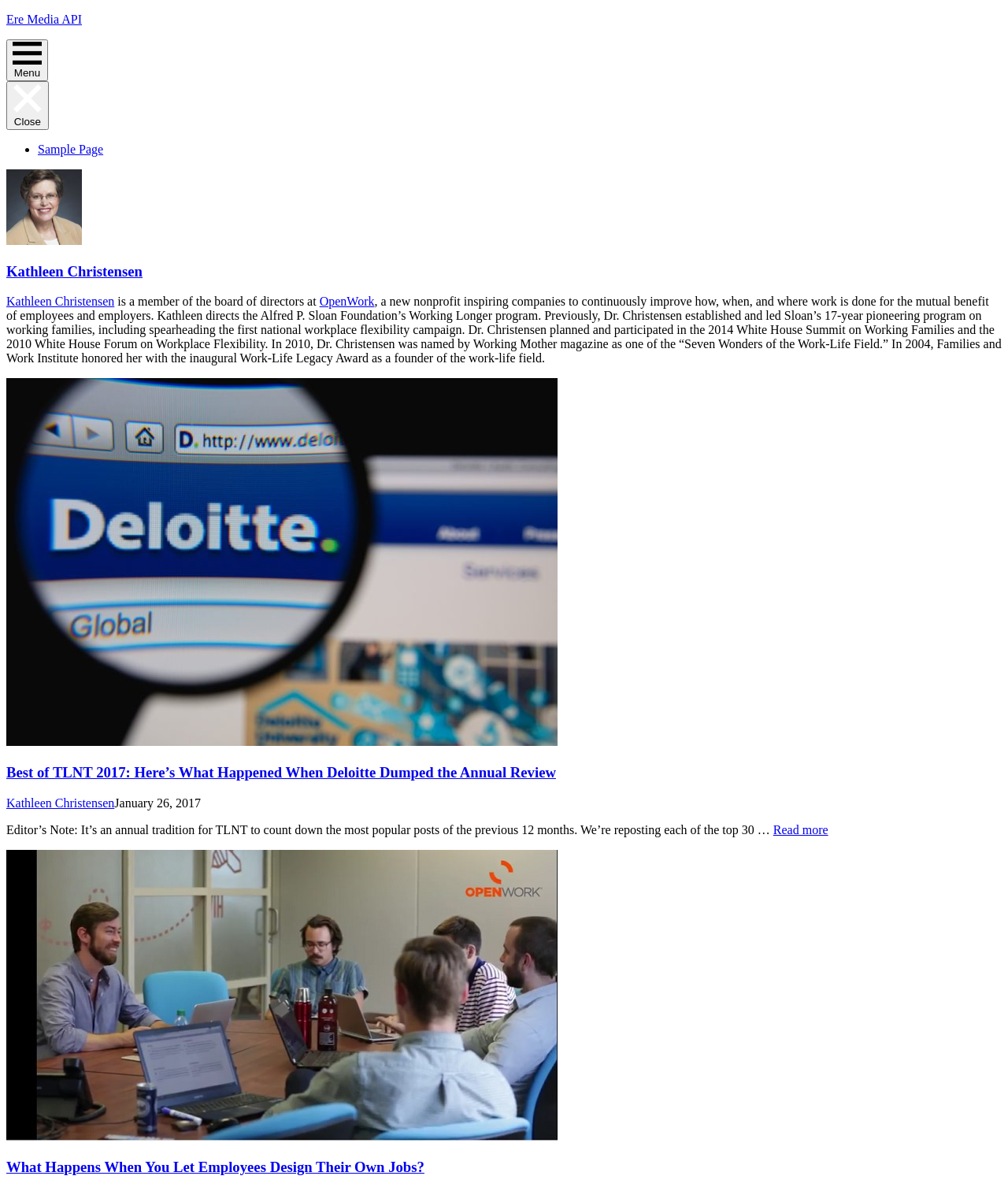Specify the bounding box coordinates for the region that must be clicked to perform the given instruction: "Click the 'Menu' button".

[0.006, 0.033, 0.048, 0.068]